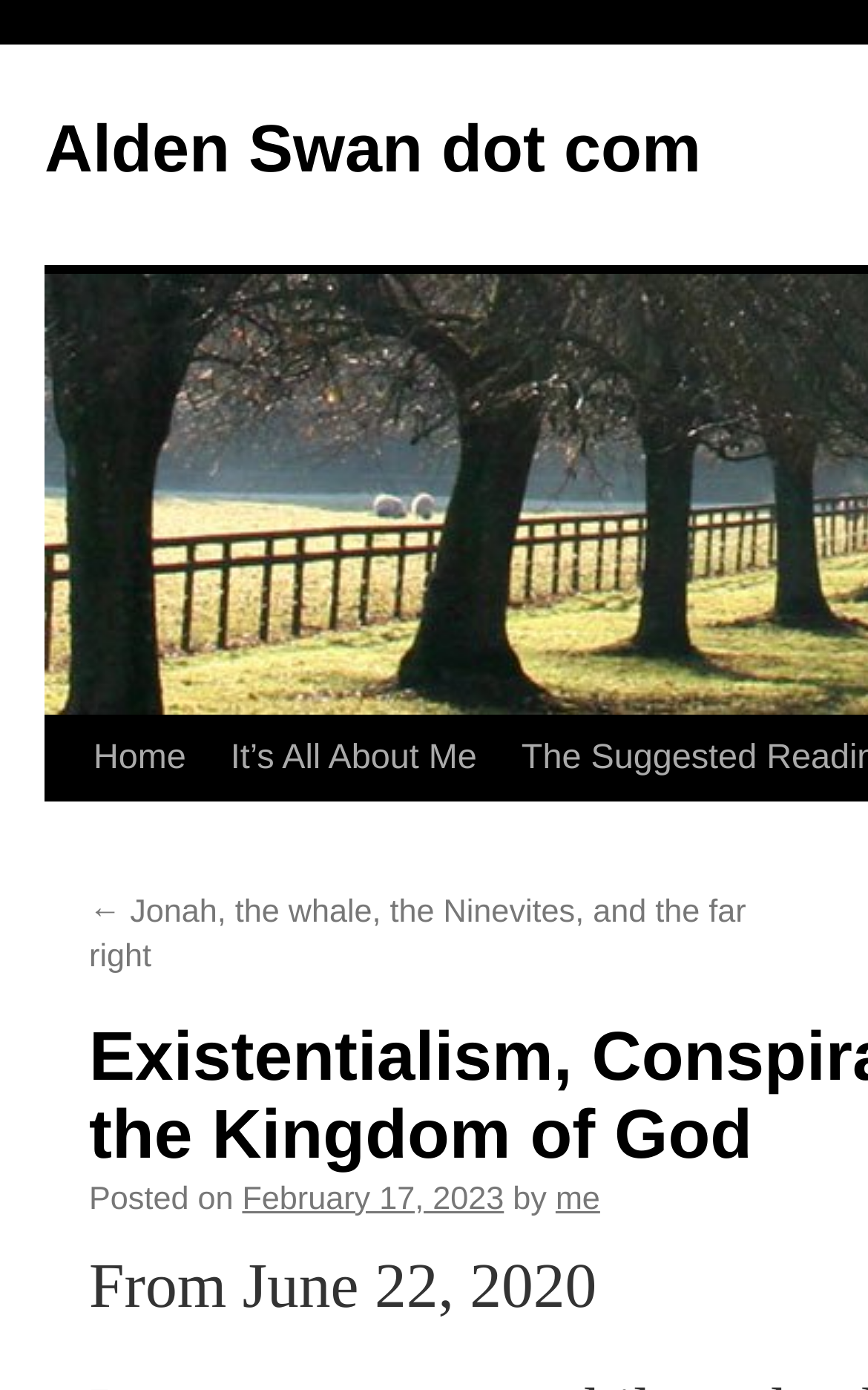Identify the bounding box coordinates of the specific part of the webpage to click to complete this instruction: "read previous post".

[0.103, 0.644, 0.859, 0.702]